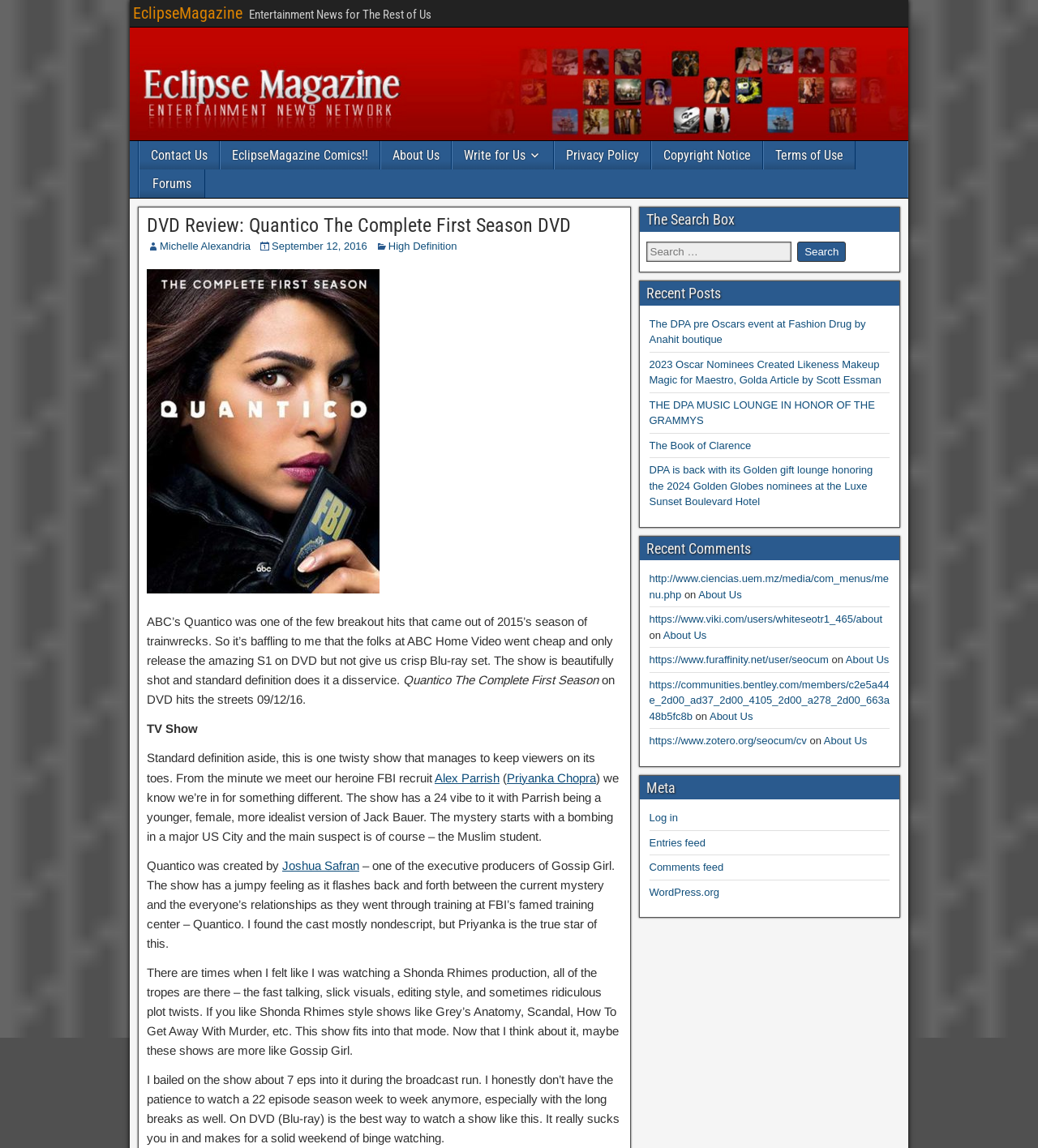Respond to the question below with a concise word or phrase:
What is the name of the TV show being reviewed?

Quantico